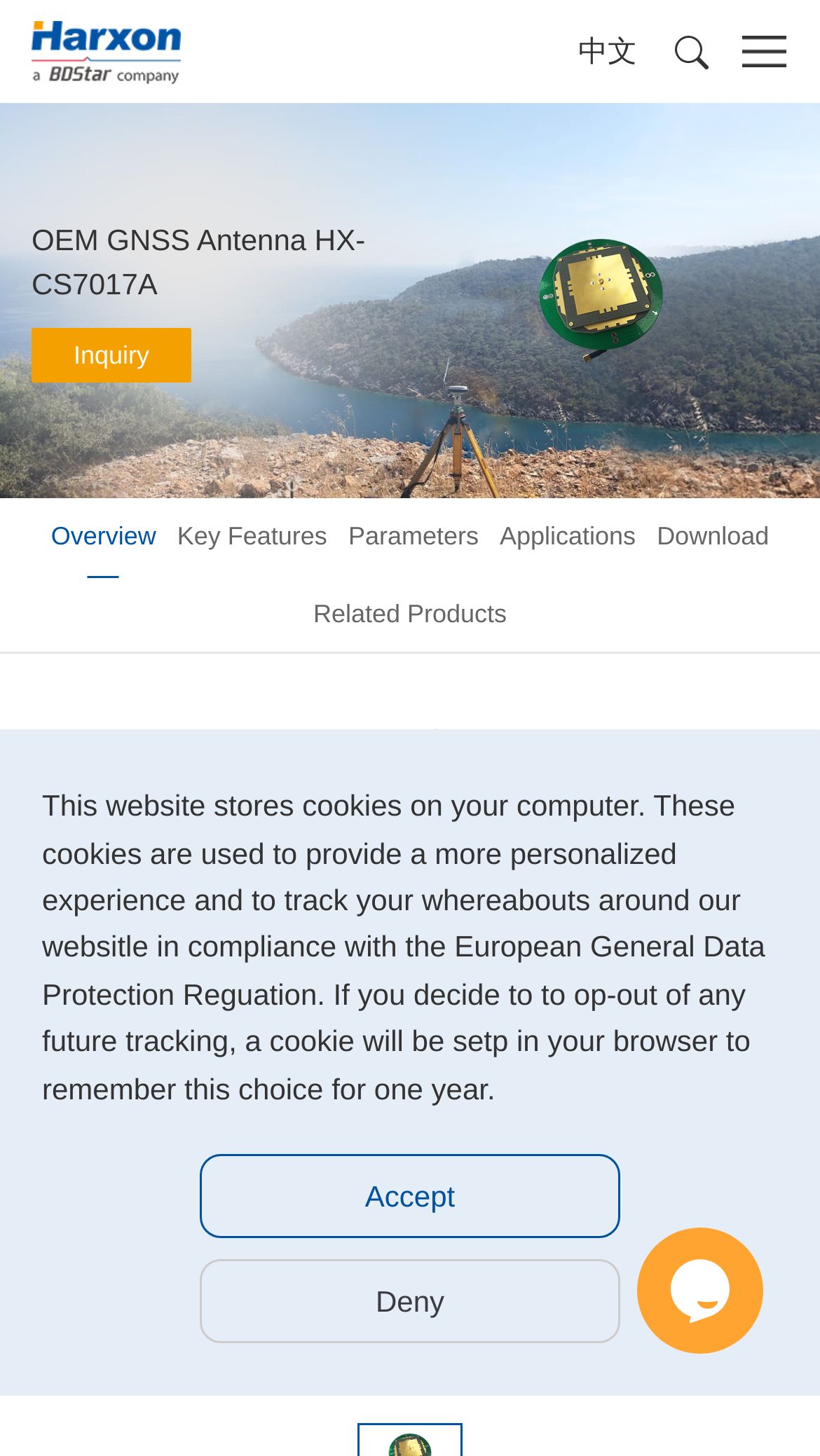Provide a thorough and detailed response to the question by examining the image: 
How many navigation tabs are there?

The navigation tabs can be found in the static text elements 'Overview', 'Key Features', 'Parameters', 'Applications', and 'Download' which are arranged horizontally and suggest that the webpage has five main sections.